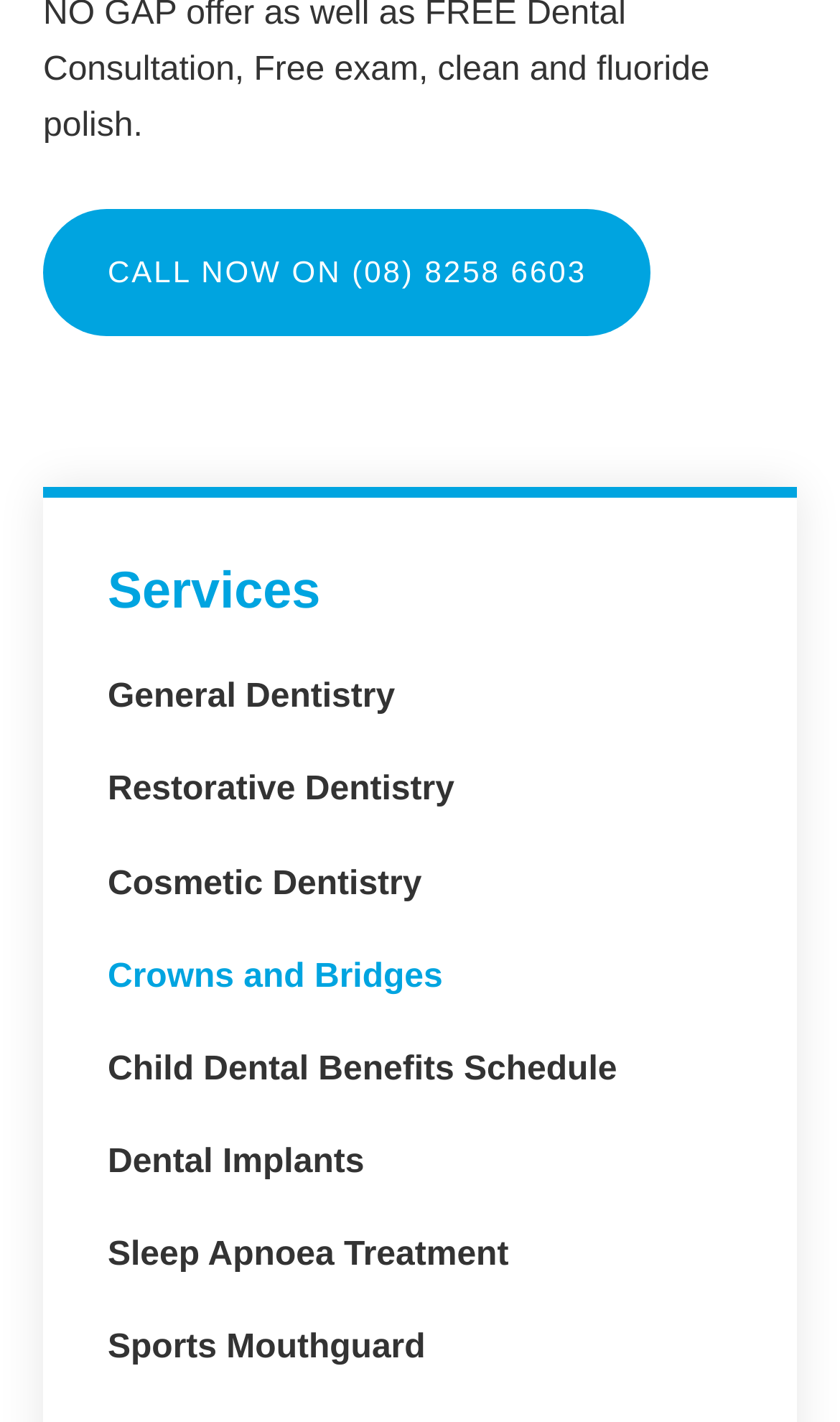Answer the question in one word or a short phrase:
How many links are there under the 'Services' heading?

9